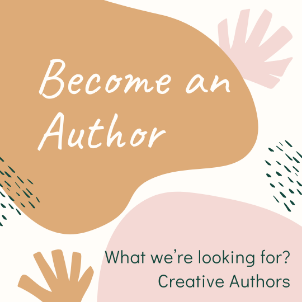What is the aesthetic of the image? Based on the image, give a response in one word or a short phrase.

Modern and inviting